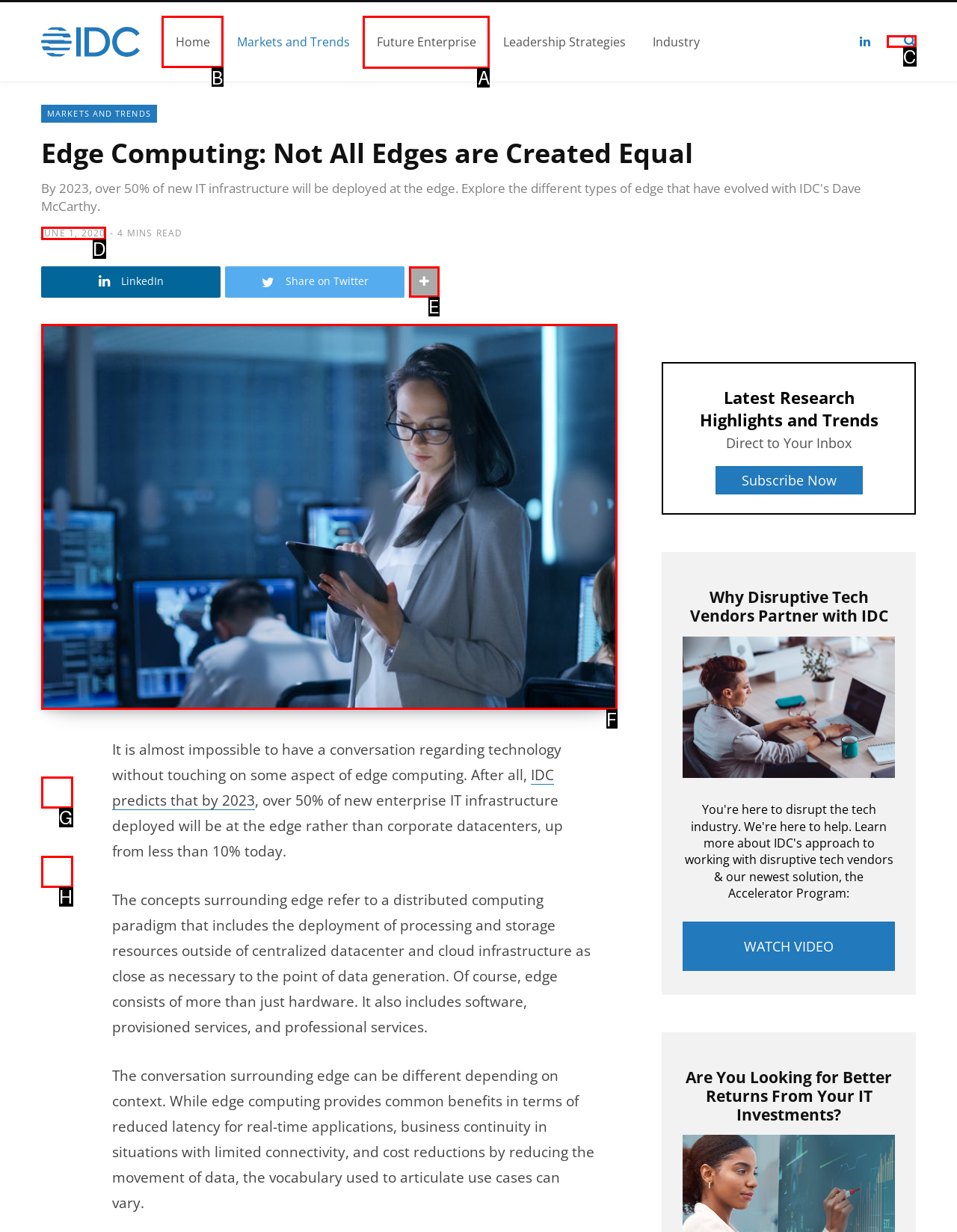Determine which HTML element to click for this task: Click on Home Provide the letter of the selected choice.

B